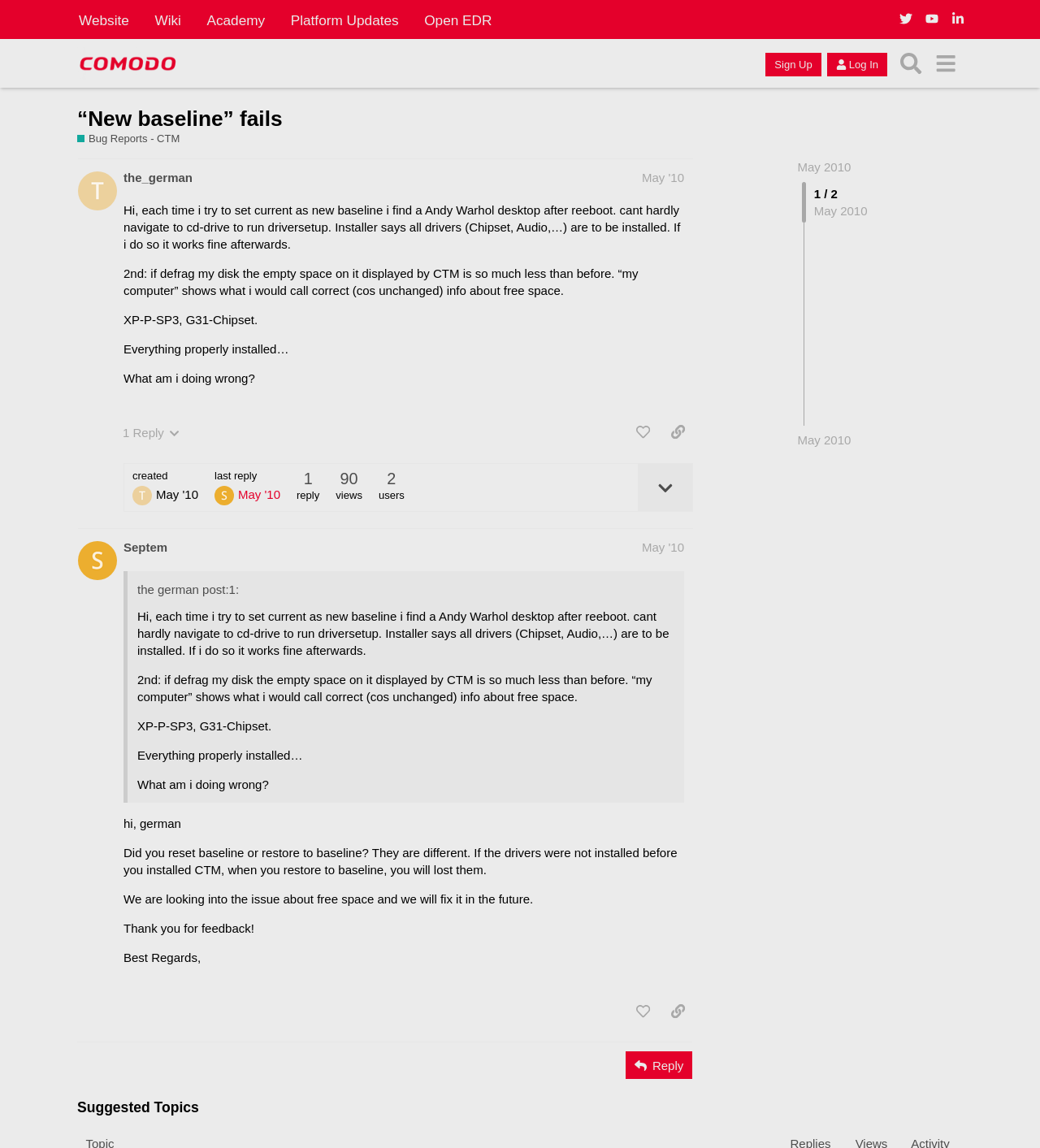Kindly determine the bounding box coordinates for the area that needs to be clicked to execute this instruction: "Like the post".

[0.604, 0.365, 0.633, 0.389]